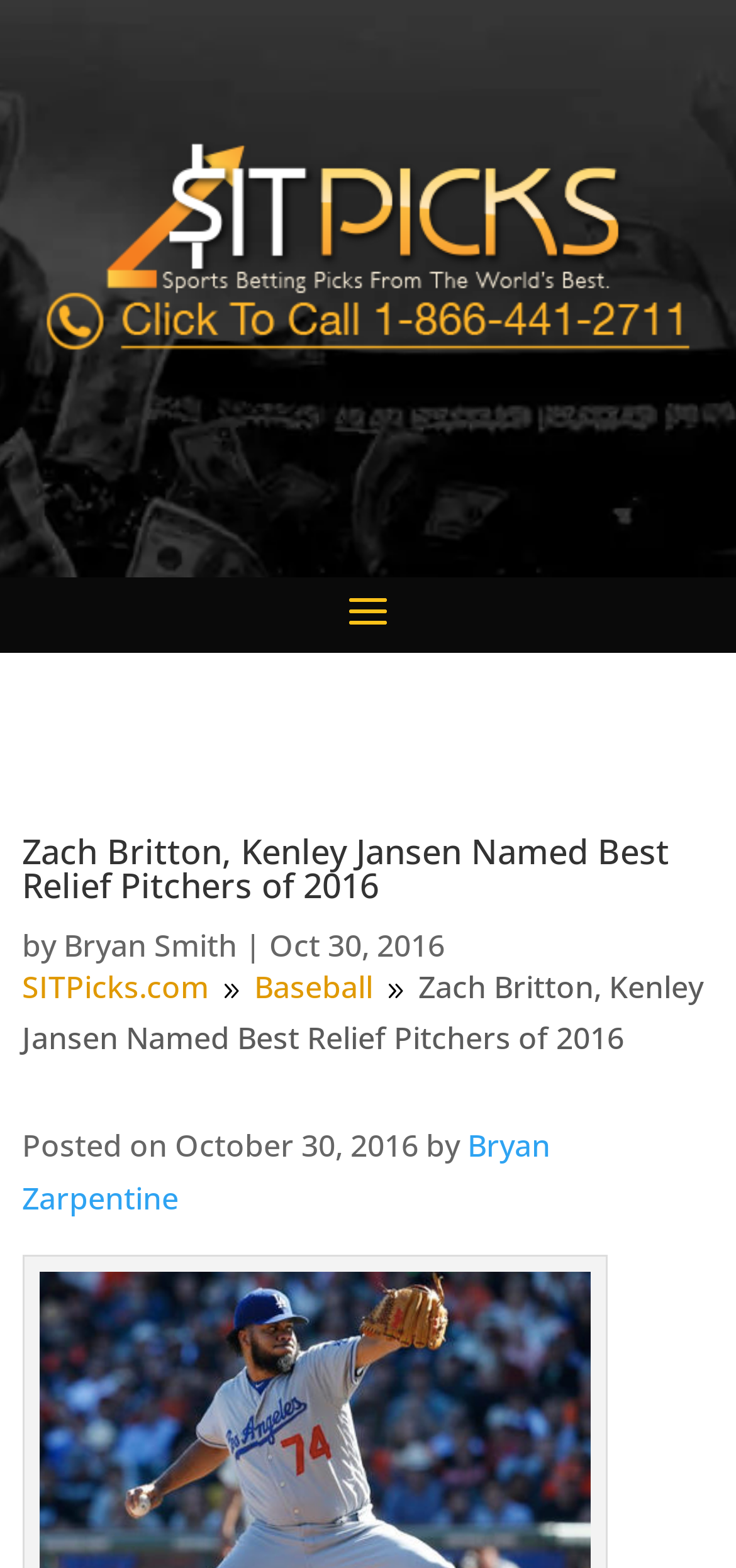Utilize the details in the image to thoroughly answer the following question: When was the article posted?

I found the date by looking at the text that appears to be a timestamp, which is located near the author's name and has a format consistent with a date.